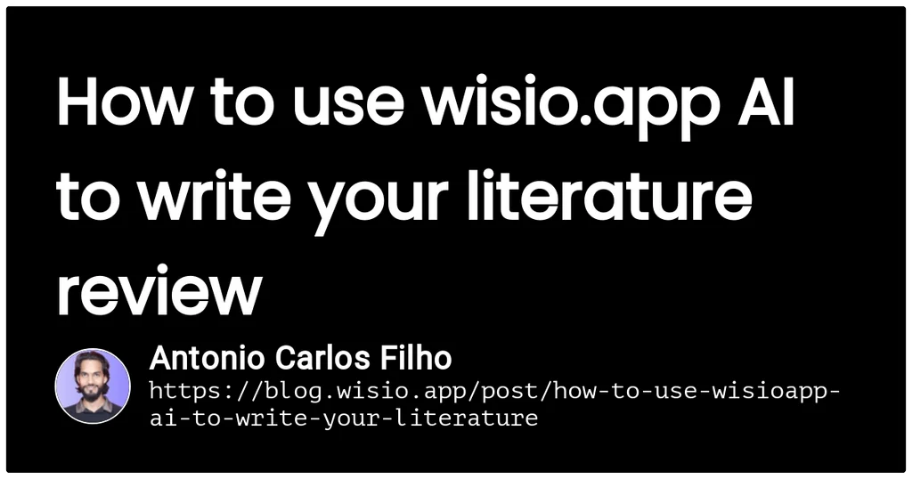Please answer the following question using a single word or phrase: 
What is the purpose of the image?

Guiding users through AI capabilities